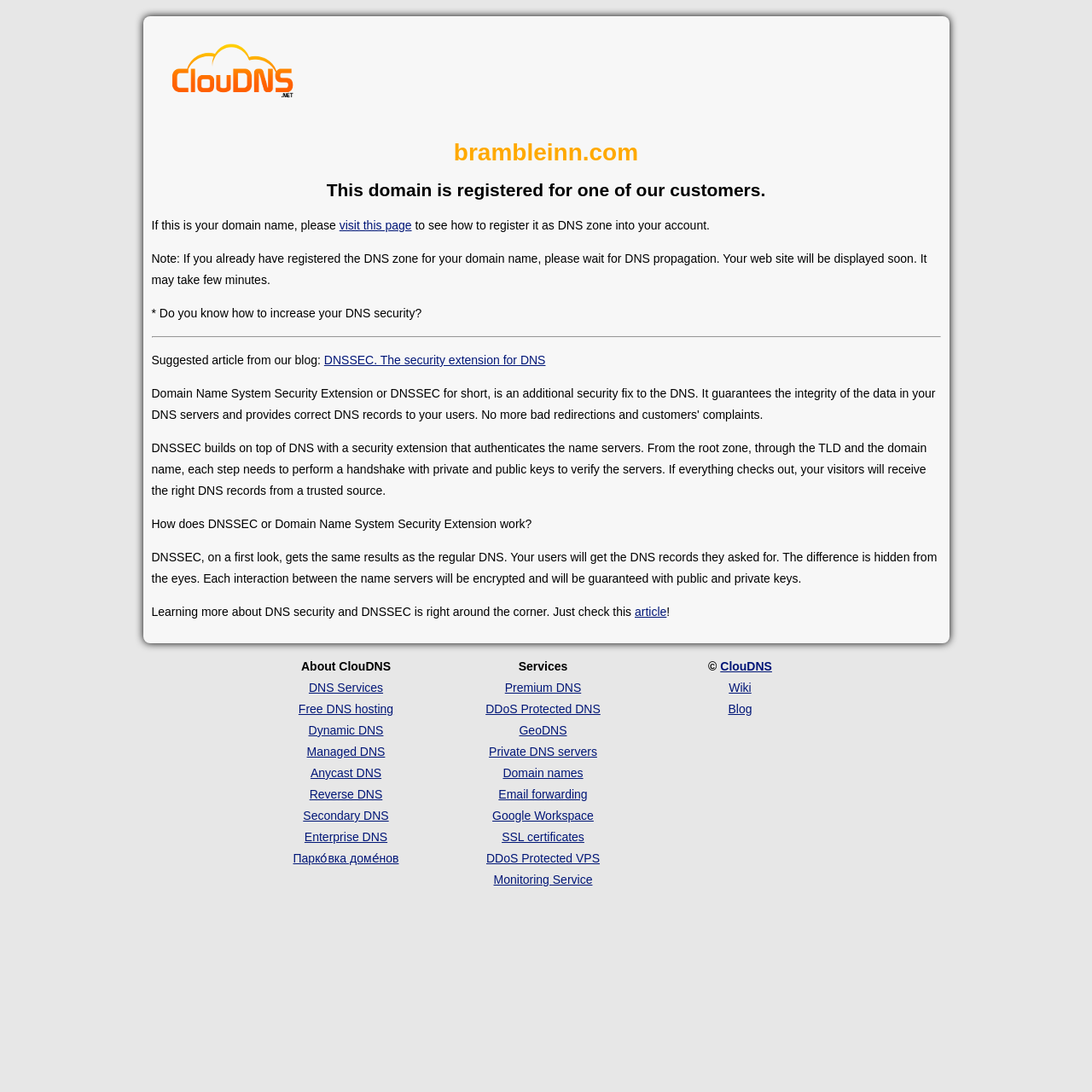Find and specify the bounding box coordinates that correspond to the clickable region for the instruction: "read about DNSSEC".

[0.297, 0.323, 0.5, 0.336]